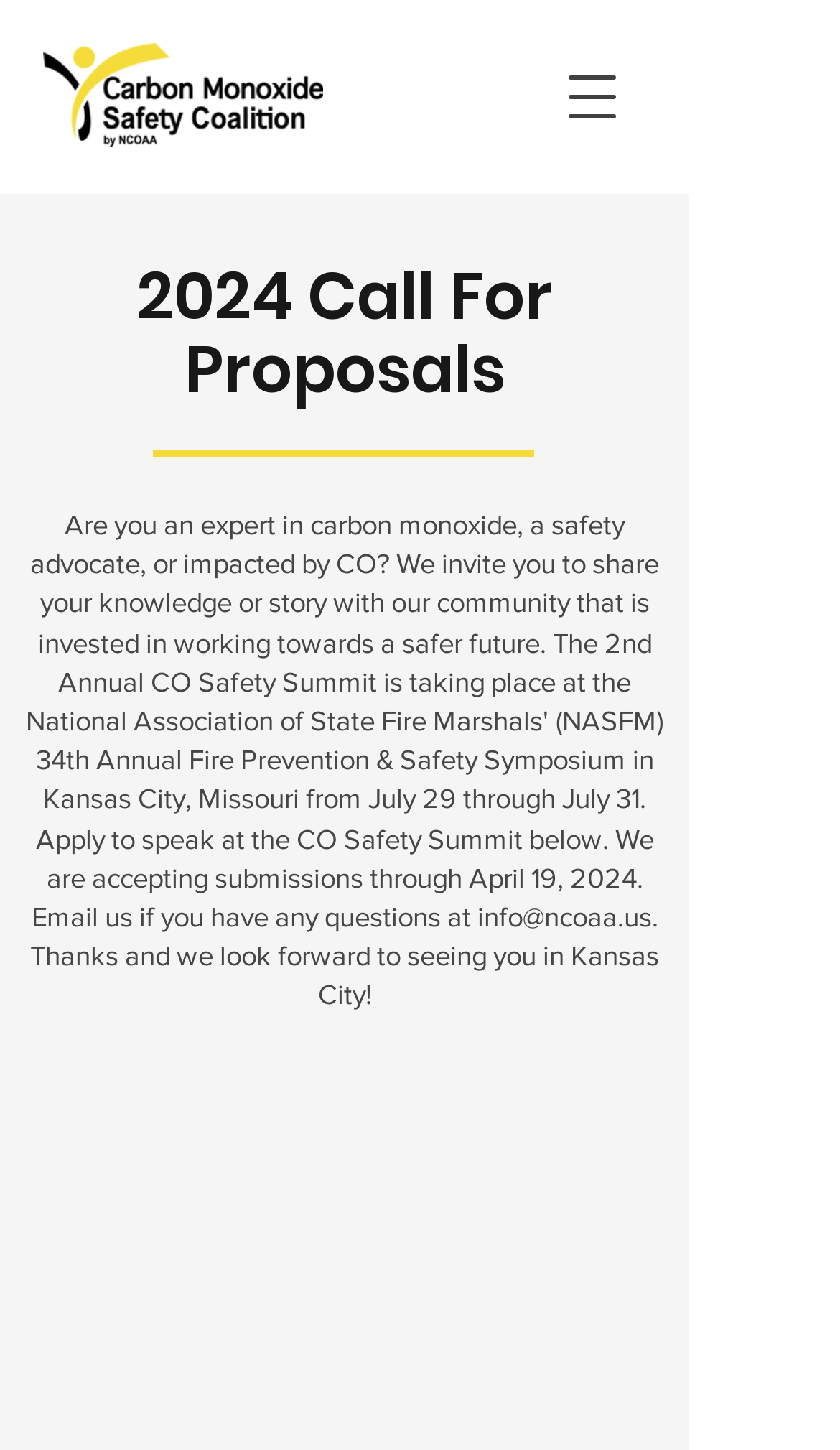Determine the bounding box coordinates of the UI element described below. Use the format (top-left x, top-left y, bottom-right x, bottom-right y) with floating point numbers between 0 and 1: info@ncoaa.us

[0.568, 0.621, 0.776, 0.643]